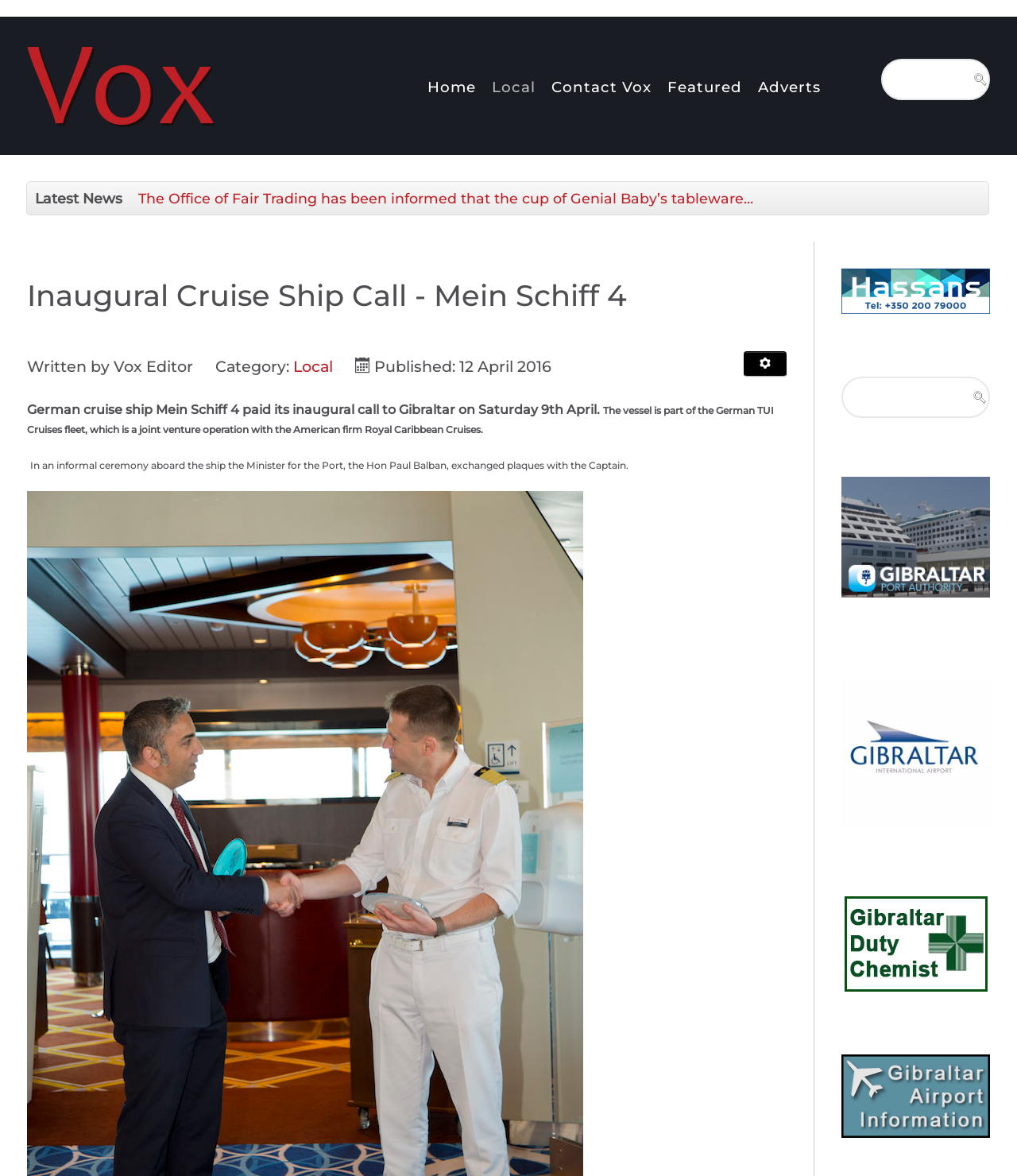Respond to the question below with a single word or phrase:
What is the name of the Minister mentioned in the article?

Paul Balban